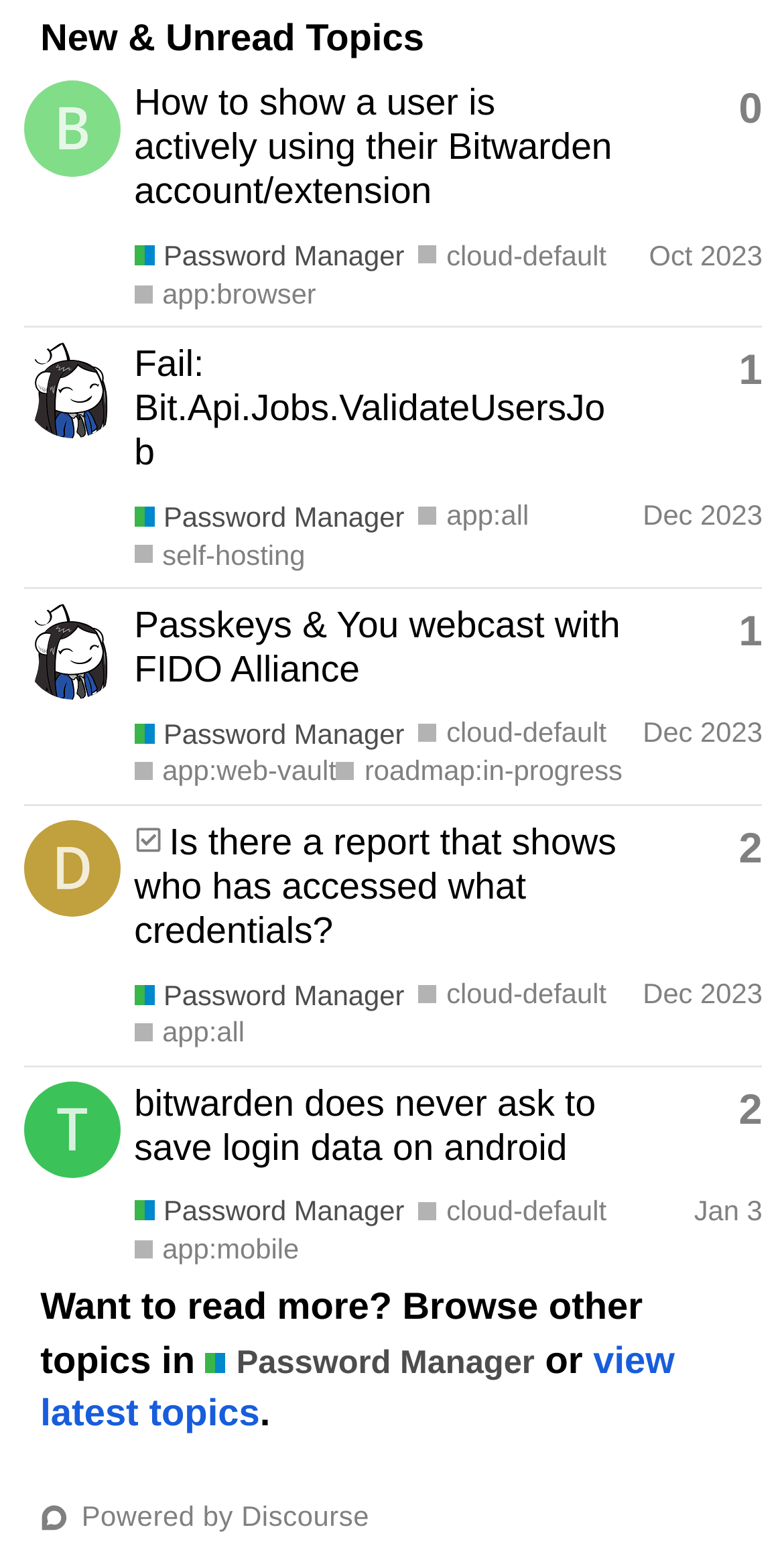Please provide a comprehensive response to the question below by analyzing the image: 
What is the category of the topic 'Is there a report that shows who has accessed what credentials?'?

The category of the topic 'Is there a report that shows who has accessed what credentials?' is 'Password Manager', which is indicated by the link element 'Password Manager' within the gridcell element.